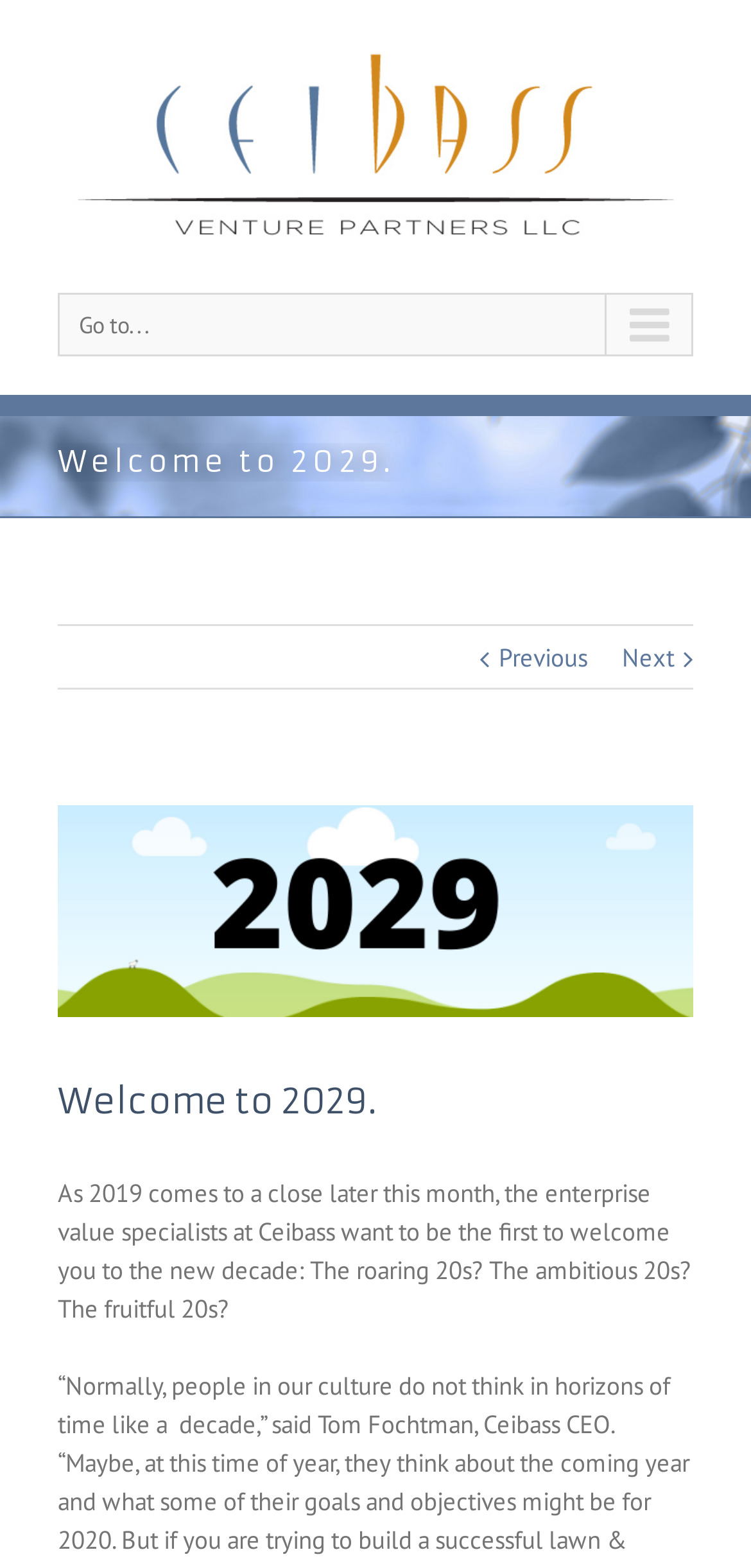What is the layout of the webpage?
Look at the screenshot and respond with one word or a short phrase.

Table-based